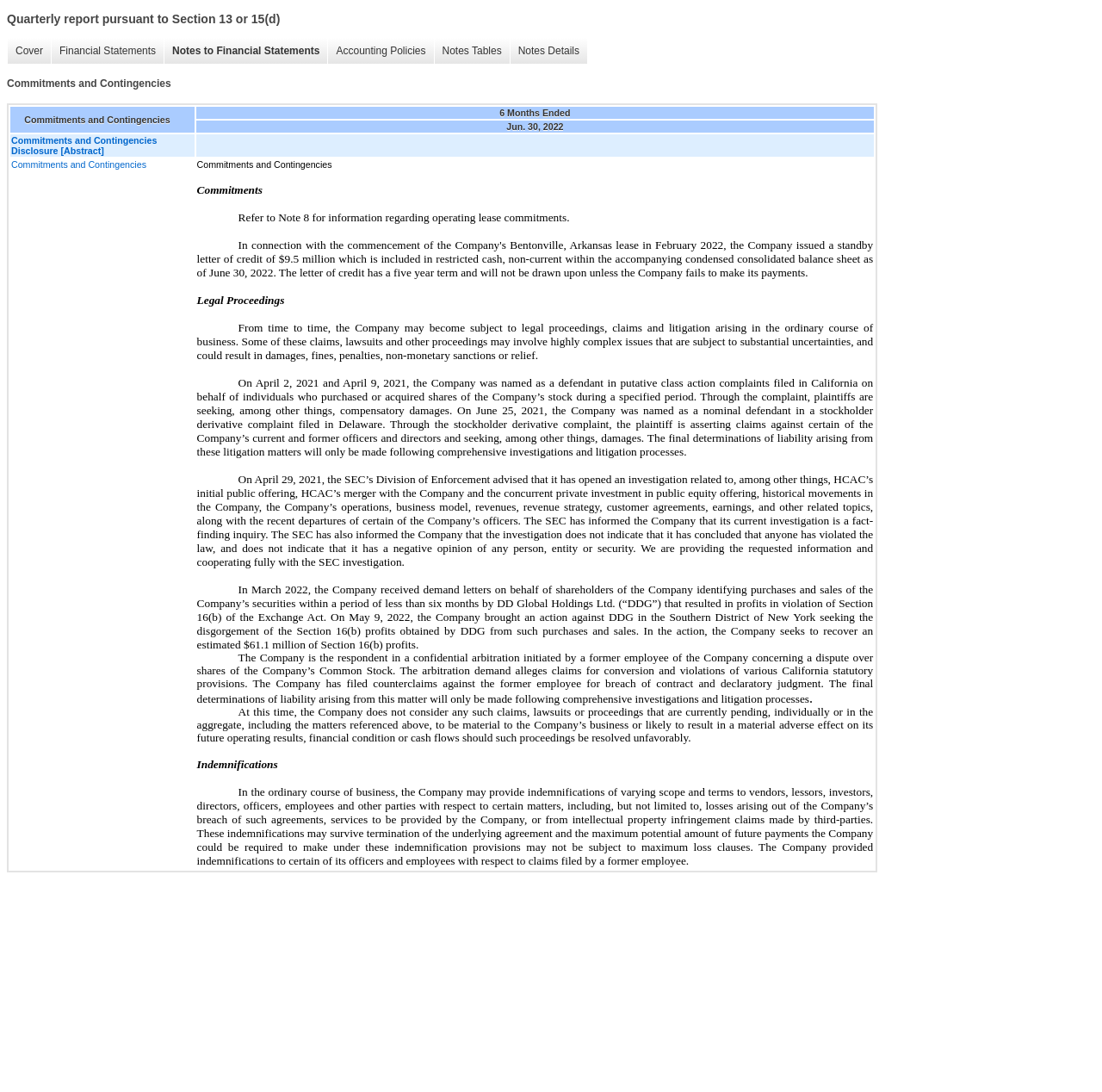What is the report about?
Provide a concise answer using a single word or phrase based on the image.

Quarterly report